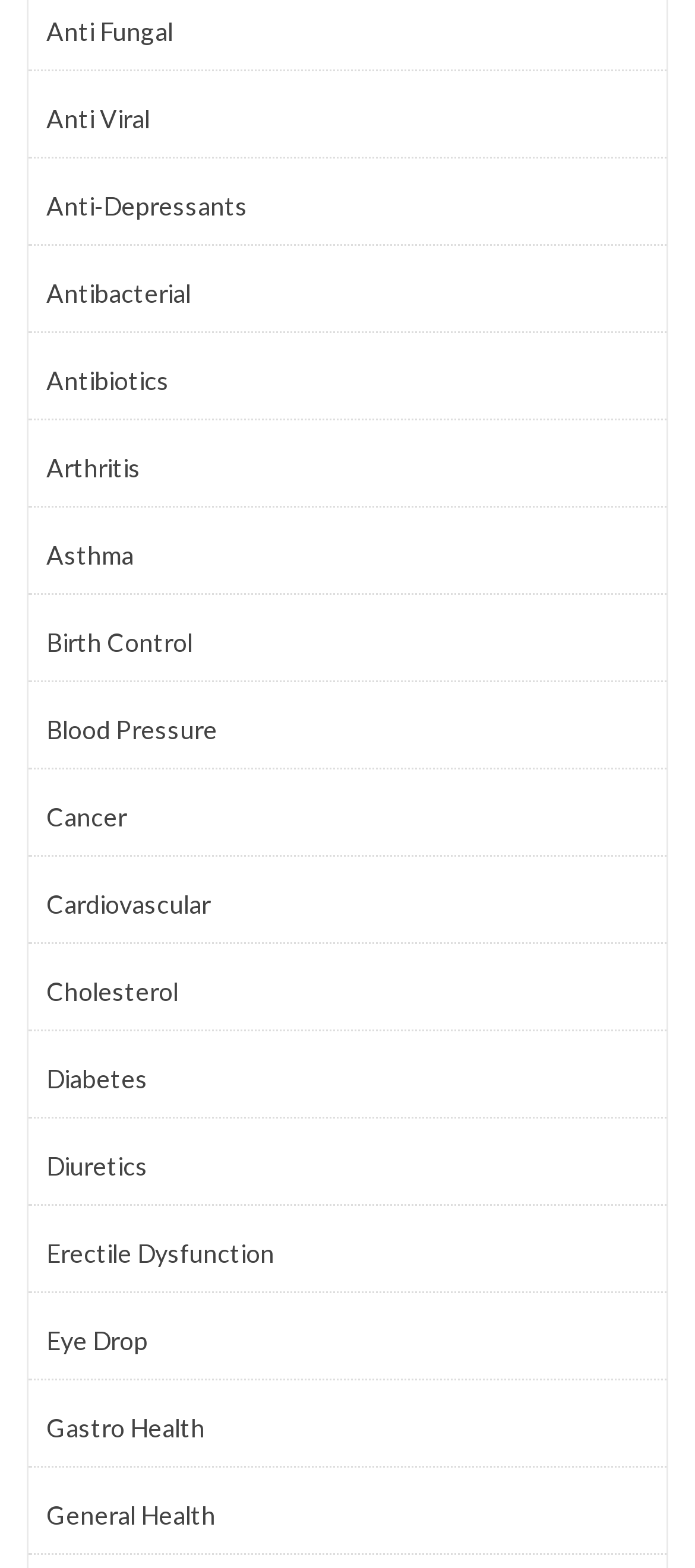Find the bounding box coordinates of the element's region that should be clicked in order to follow the given instruction: "click Anti Fungal". The coordinates should consist of four float numbers between 0 and 1, i.e., [left, top, right, bottom].

[0.067, 0.007, 0.933, 0.033]